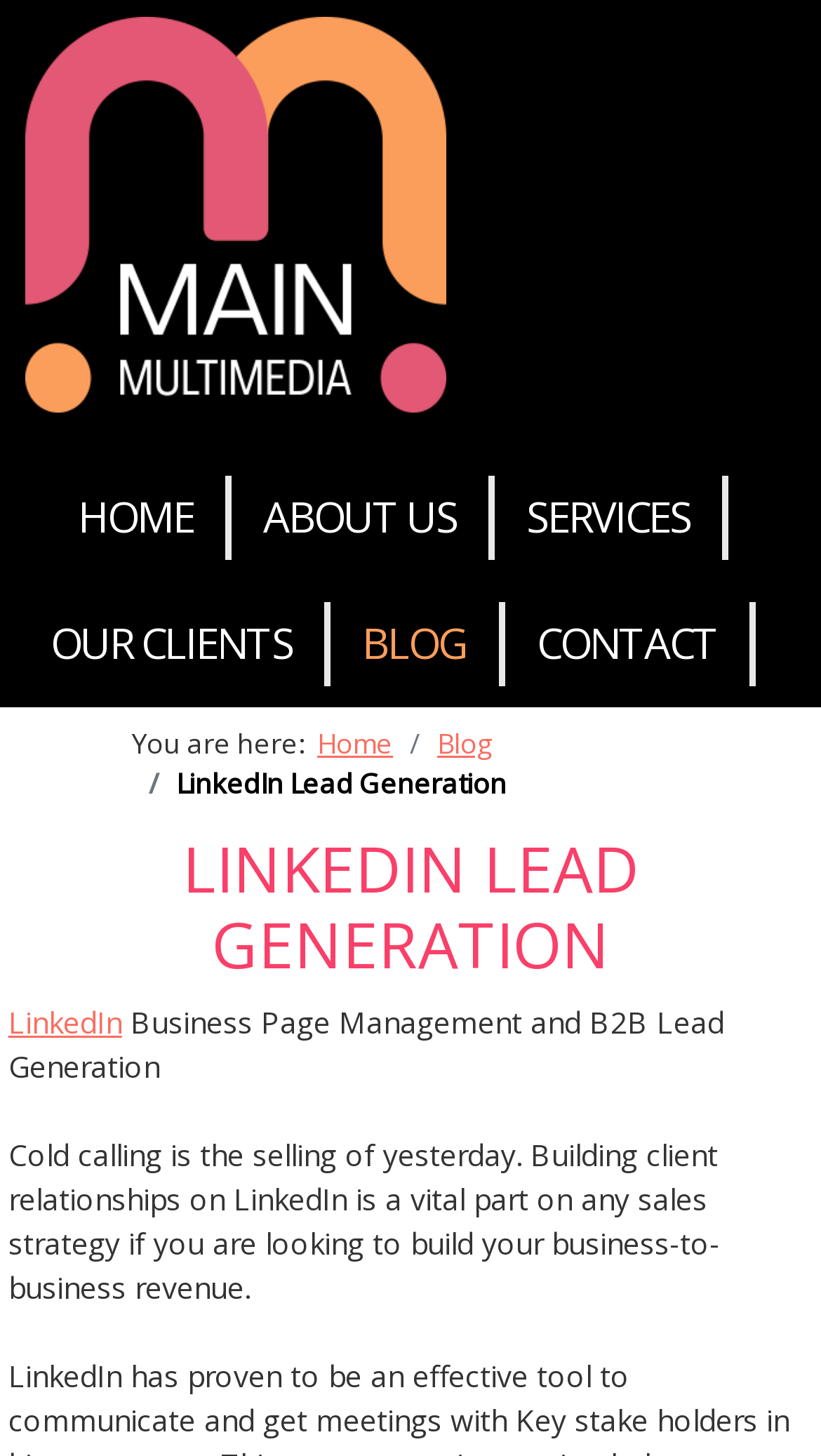Locate the bounding box coordinates of the area that needs to be clicked to fulfill the following instruction: "go to top of the page". The coordinates should be in the format of four float numbers between 0 and 1, namely [left, top, right, bottom].

[0.821, 0.859, 0.949, 0.931]